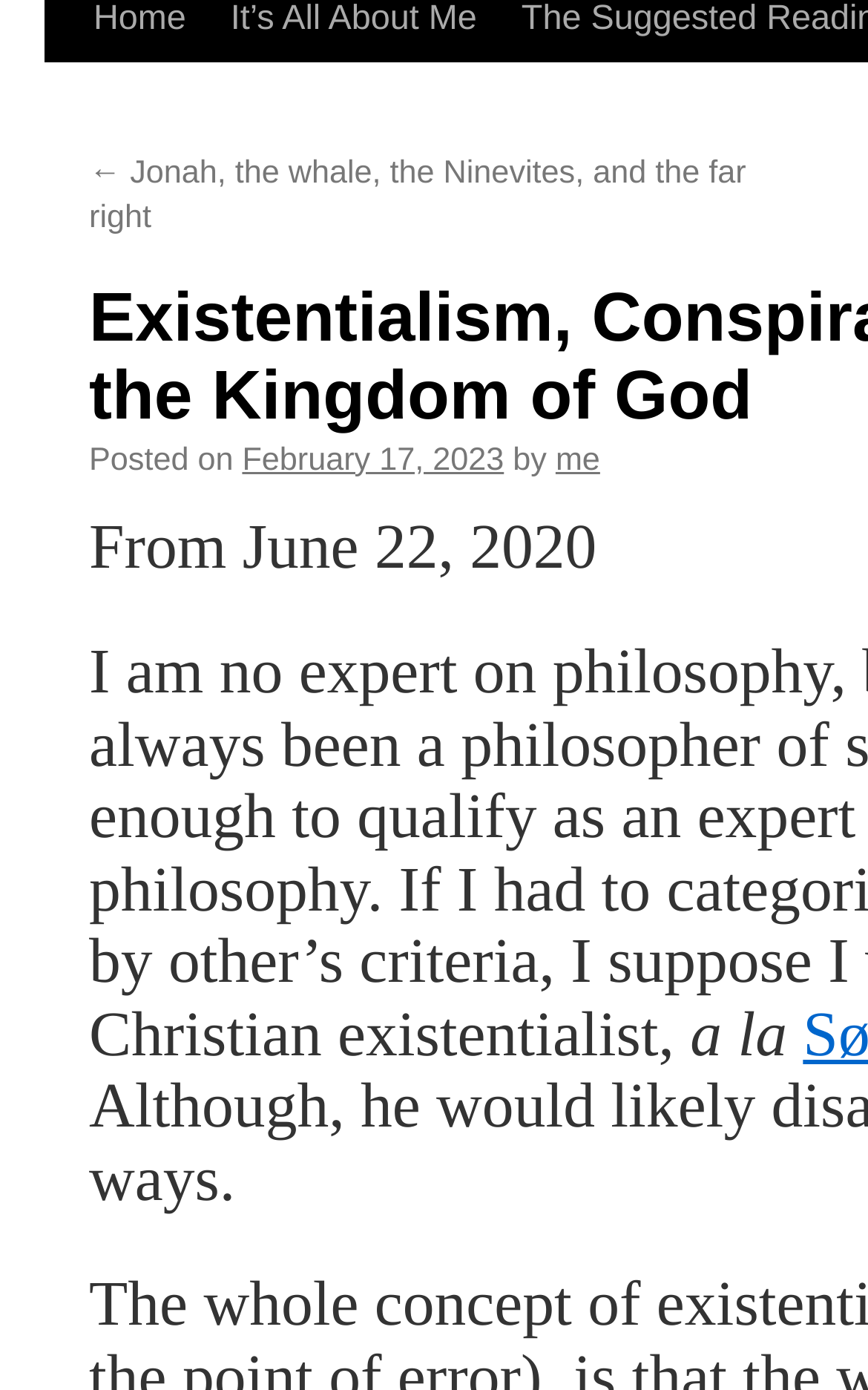Identify the bounding box coordinates for the UI element described as follows: "February 17, 2023". Ensure the coordinates are four float numbers between 0 and 1, formatted as [left, top, right, bottom].

[0.279, 0.379, 0.581, 0.405]